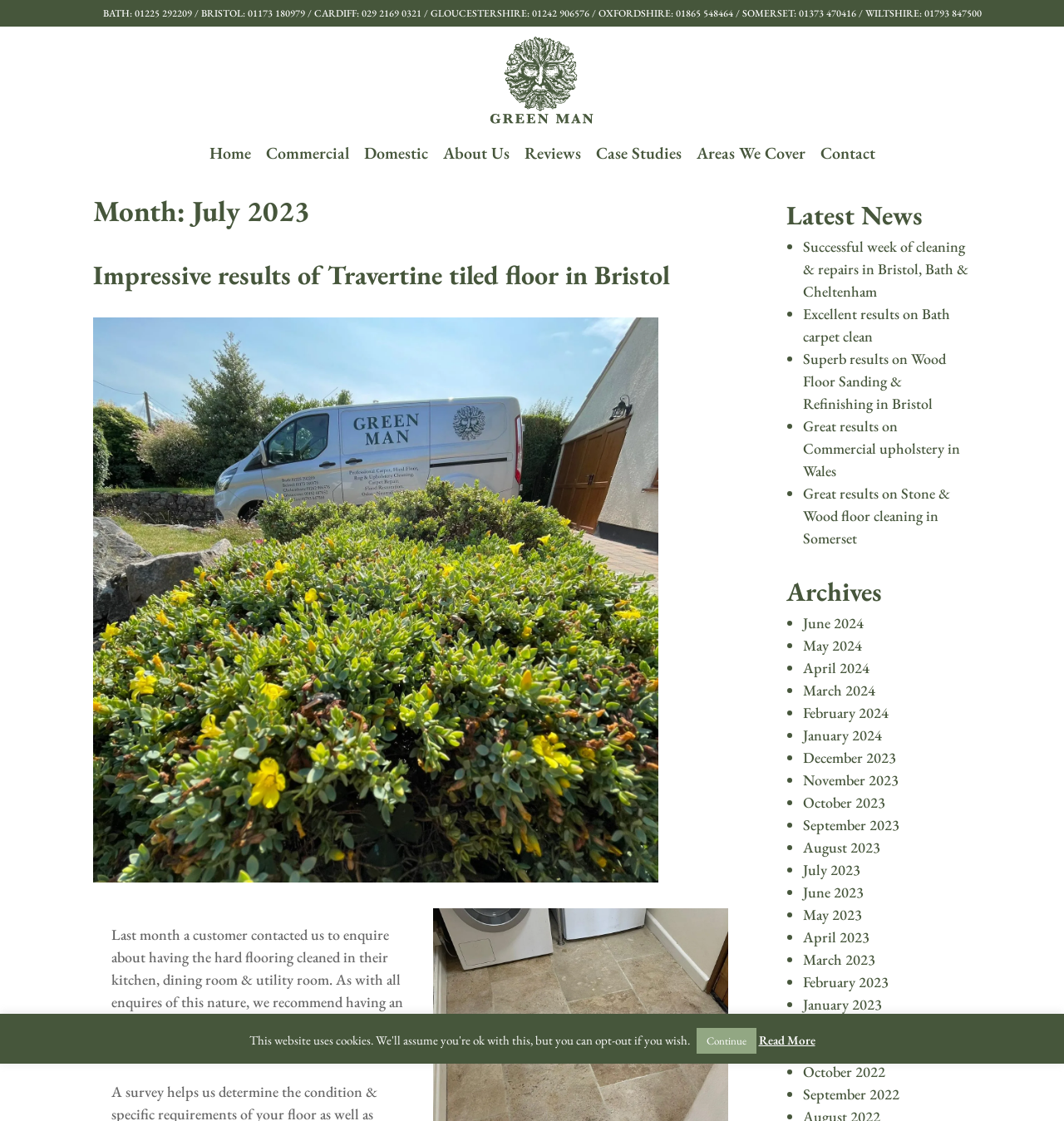Identify the bounding box coordinates of the area you need to click to perform the following instruction: "Click the 'Home' link".

[0.197, 0.125, 0.236, 0.148]